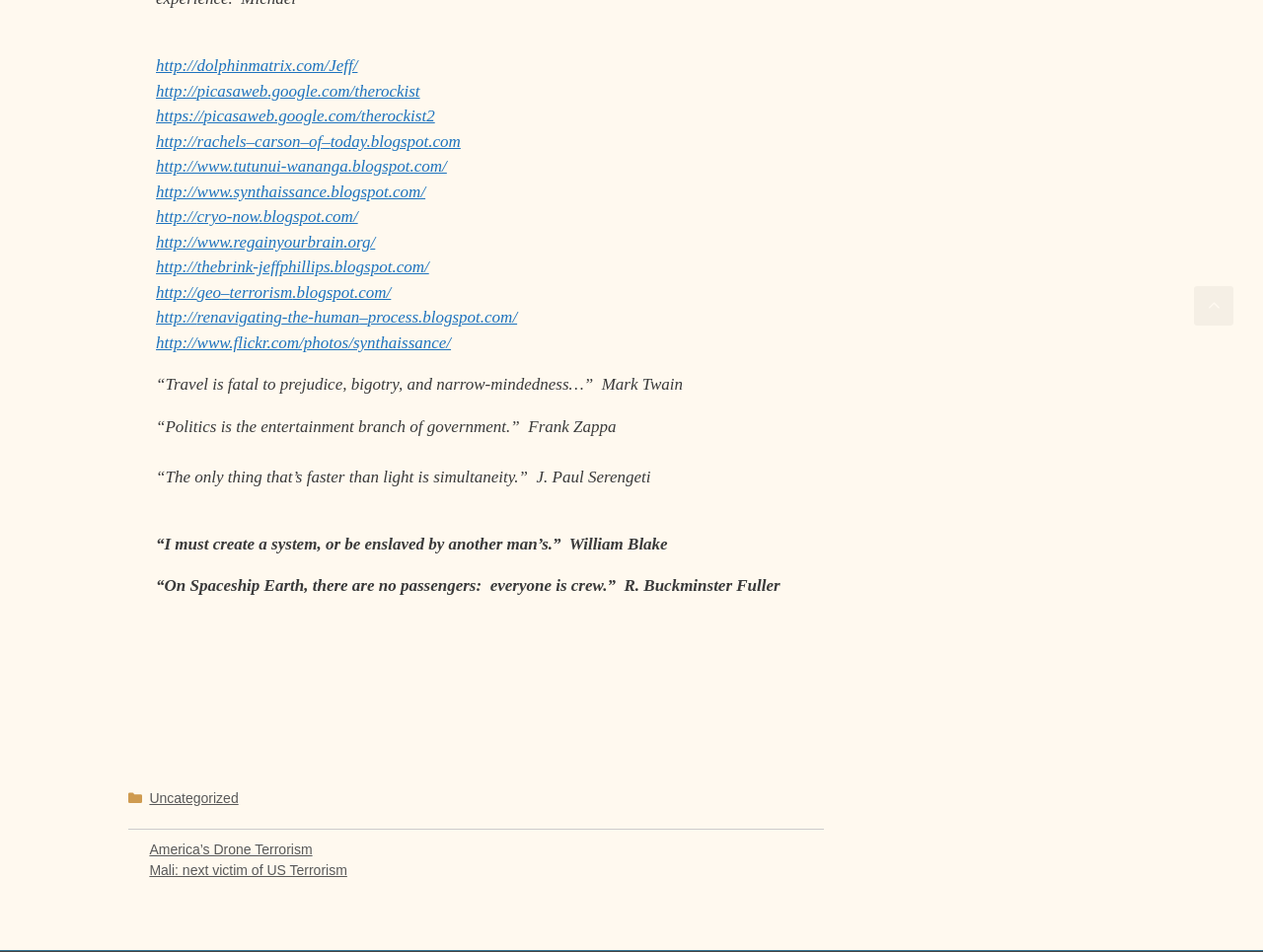Specify the bounding box coordinates of the element's region that should be clicked to achieve the following instruction: "Go to the Synthaissance blog". The bounding box coordinates consist of four float numbers between 0 and 1, in the format [left, top, right, bottom].

[0.123, 0.192, 0.337, 0.211]